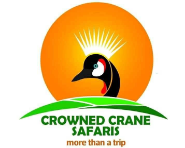What is the emphasis of the tagline 'more than a trip'?
Using the information presented in the image, please offer a detailed response to the question.

The caption explains that the tagline 'more than a trip' emphasizes the immersive travel experiences that await in Uganda's breathtaking landscapes, suggesting that the safari company offers more than just a regular trip.